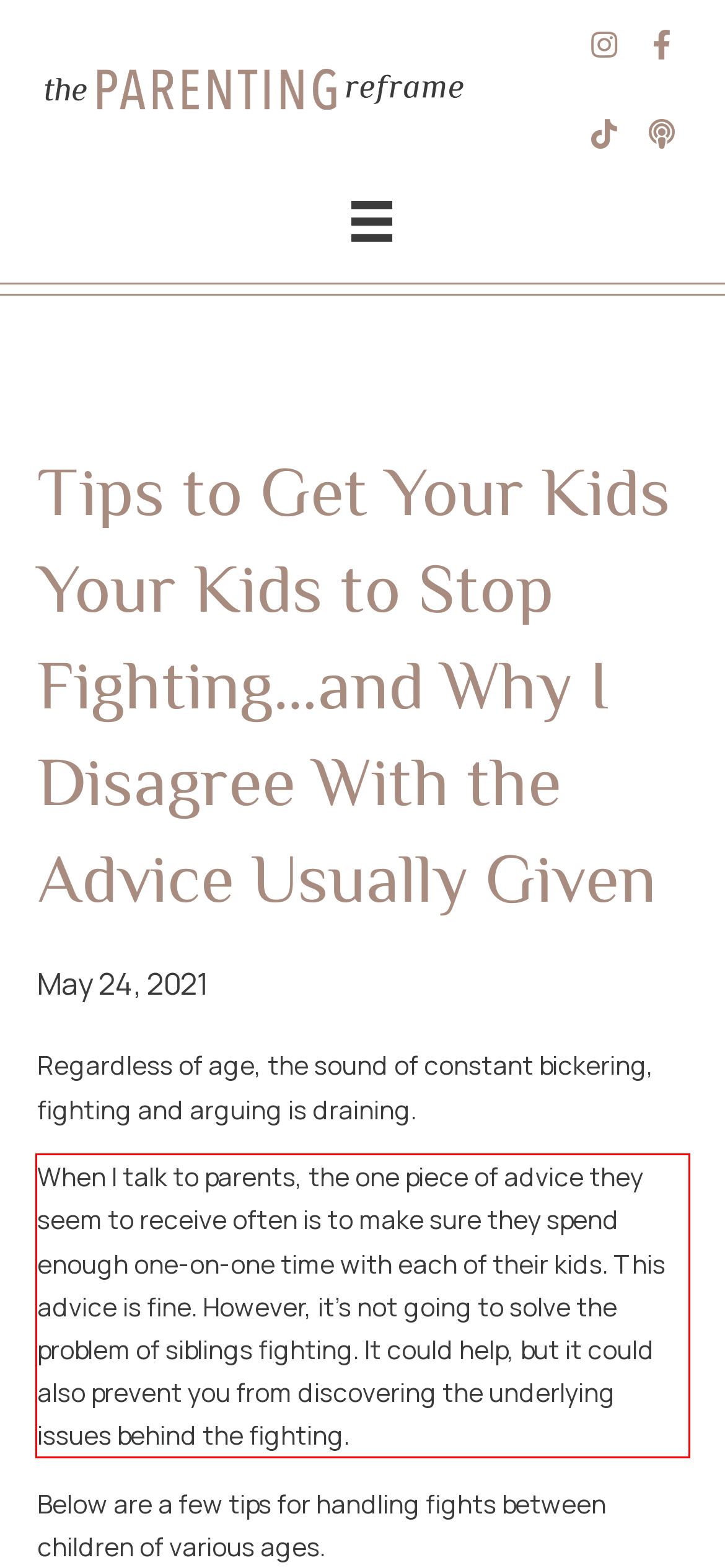With the provided screenshot of a webpage, locate the red bounding box and perform OCR to extract the text content inside it.

When I talk to parents, the one piece of advice they seem to receive often is to make sure they spend enough one-on-one time with each of their kids. This advice is fine. However, it’s not going to solve the problem of siblings fighting. It could help, but it could also prevent you from discovering the underlying issues behind the fighting.